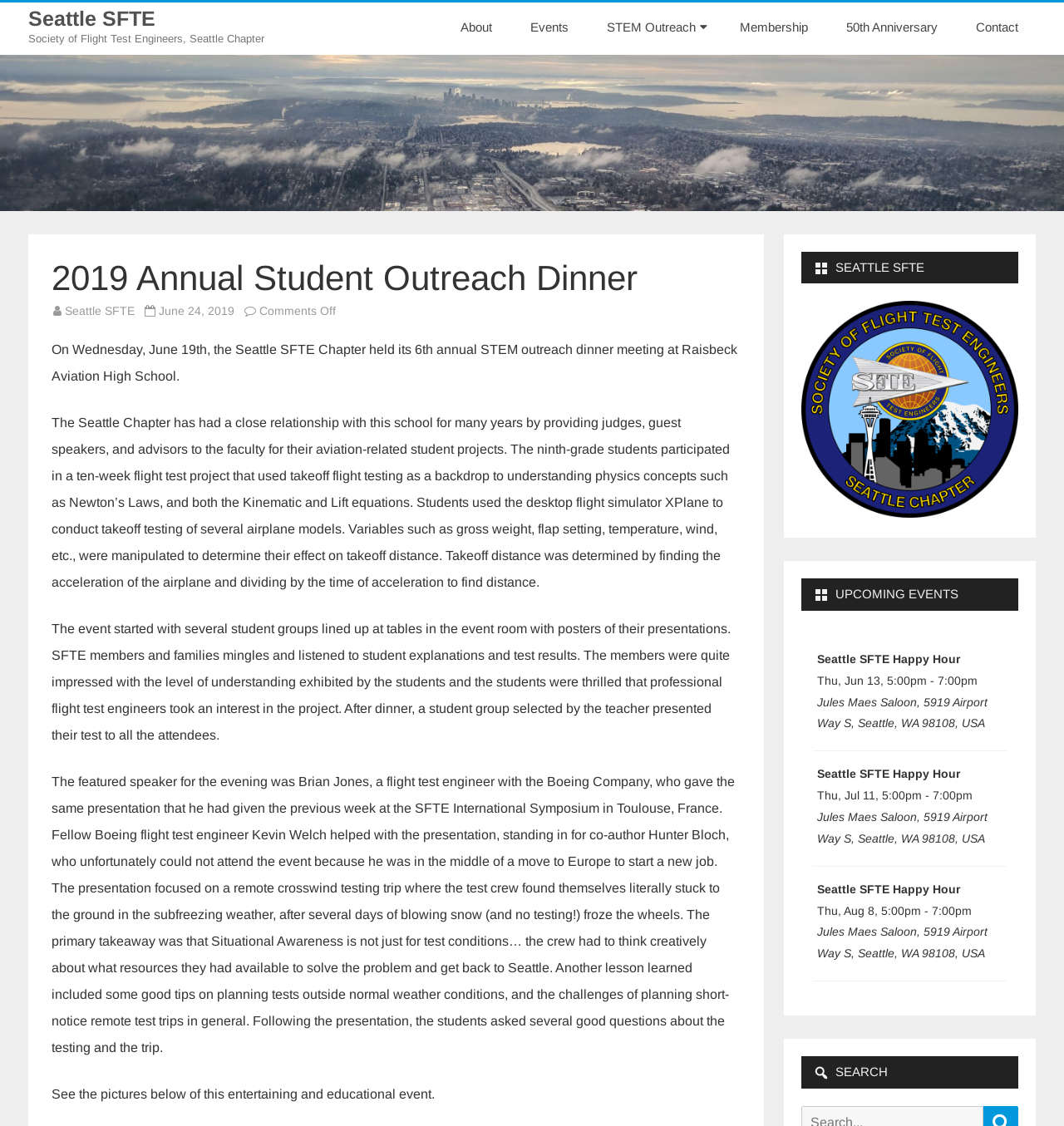Please determine and provide the text content of the webpage's heading.

2019 Annual Student Outreach Dinner